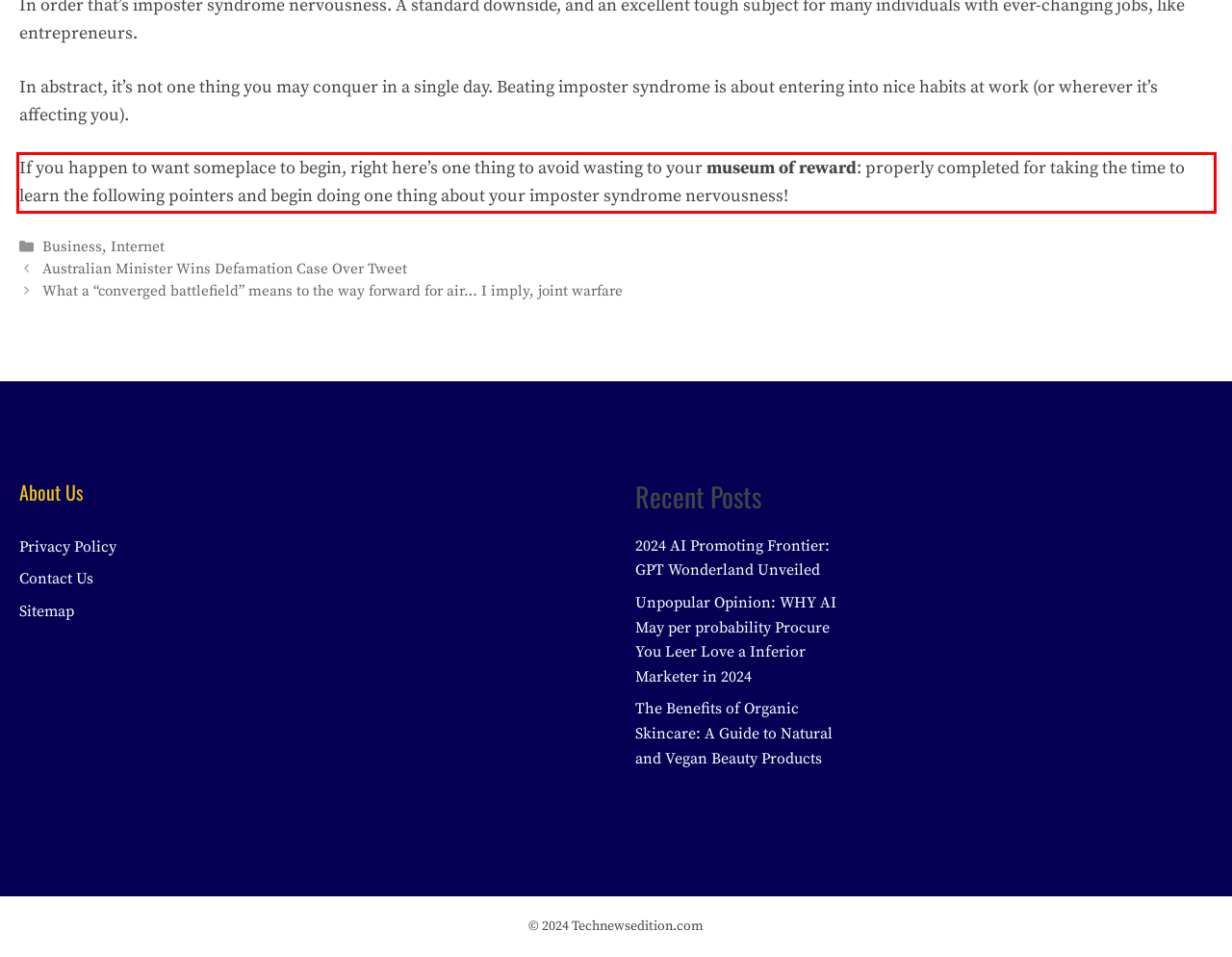Your task is to recognize and extract the text content from the UI element enclosed in the red bounding box on the webpage screenshot.

If you happen to want someplace to begin, right here’s one thing to avoid wasting to your museum of reward: properly completed for taking the time to learn the following pointers and begin doing one thing about your imposter syndrome nervousness!